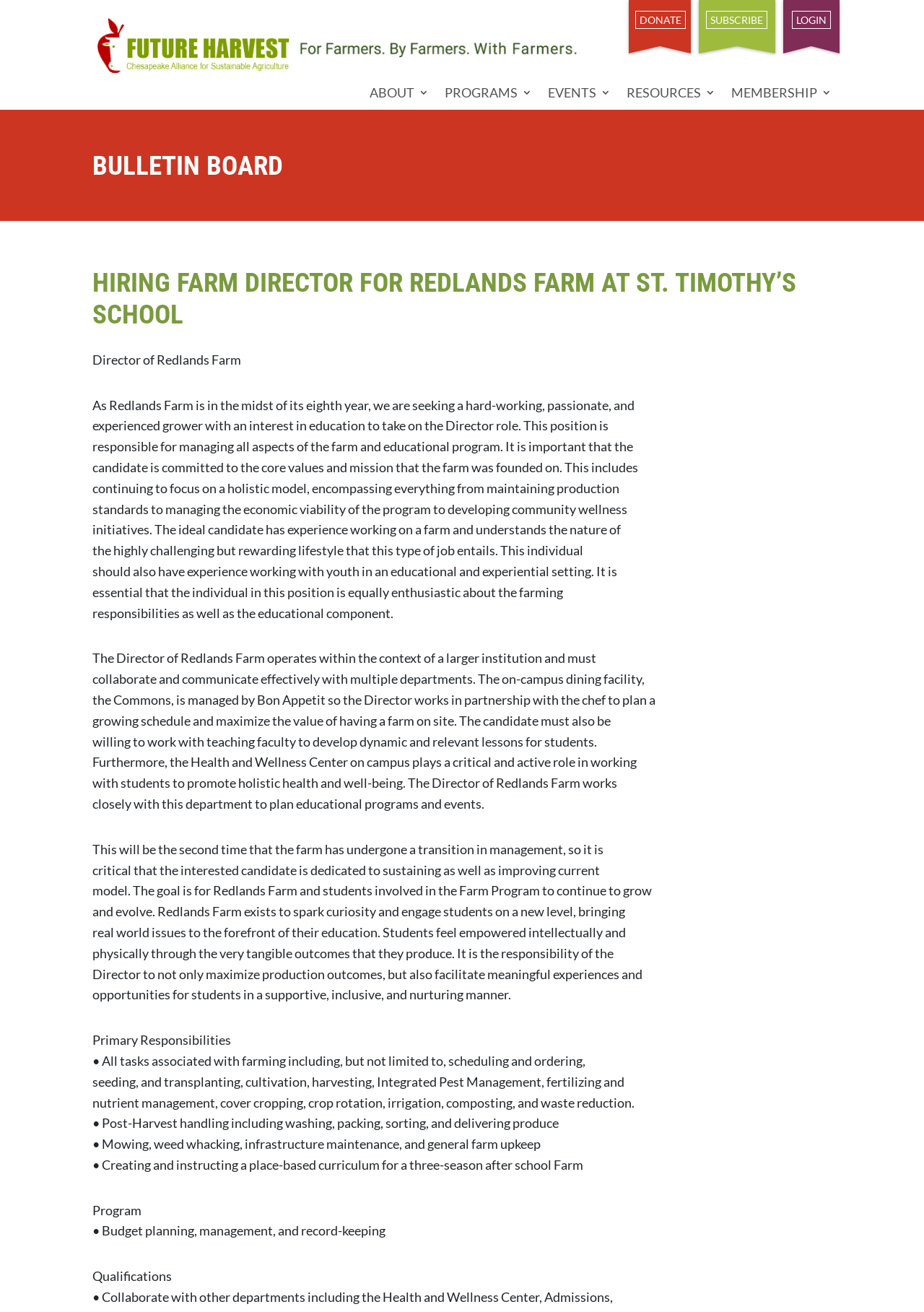Find the bounding box coordinates for the area that should be clicked to accomplish the instruction: "Click LOGIN".

[0.857, 0.008, 0.899, 0.022]